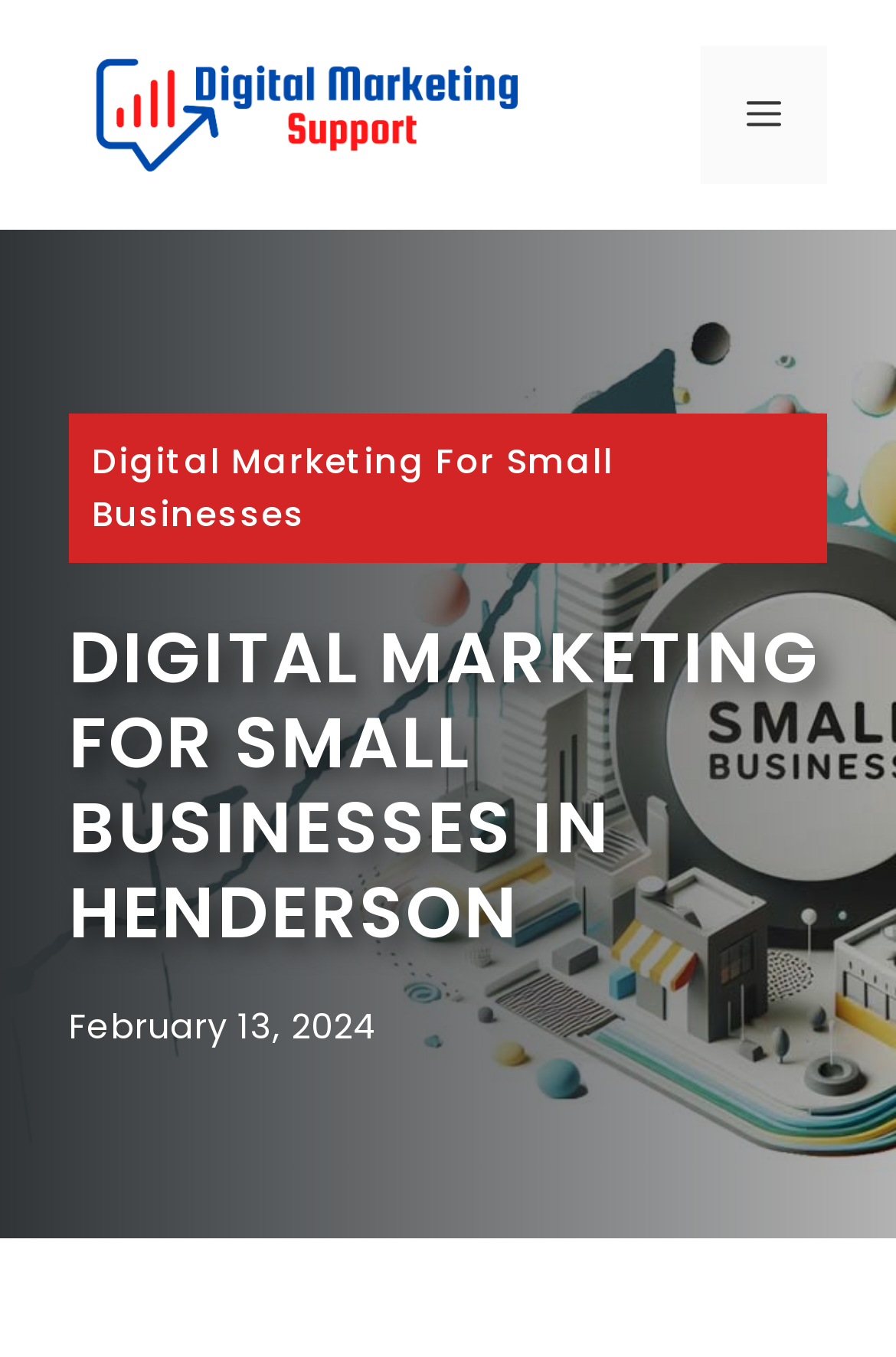Is the menu currently expanded?
Provide an in-depth answer to the question, covering all aspects.

I determined that the menu is not currently expanded by examining the 'expanded' attribute of the button element, which is set to 'False'. This indicates that the menu is not currently expanded.